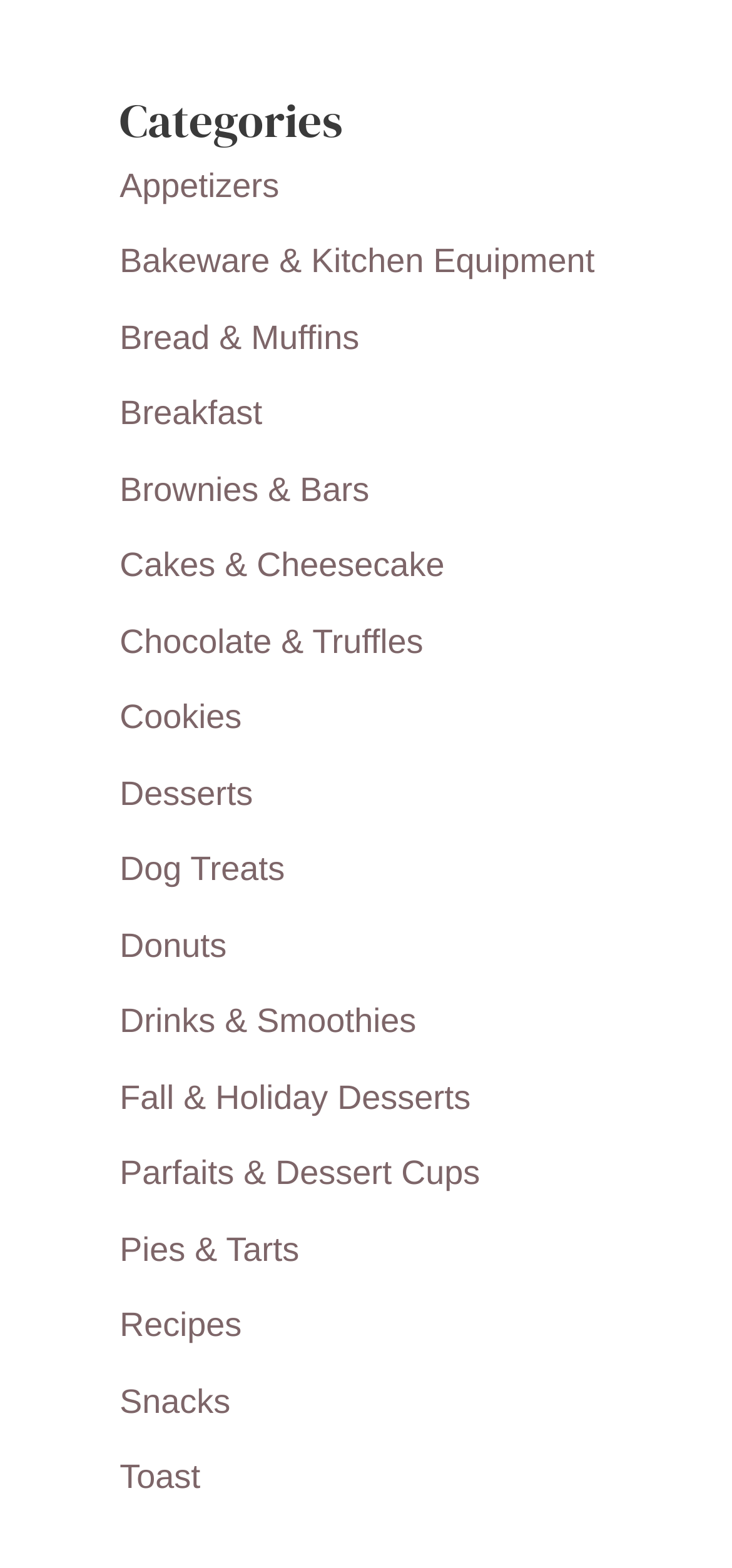Please find the bounding box coordinates in the format (top-left x, top-left y, bottom-right x, bottom-right y) for the given element description. Ensure the coordinates are floating point numbers between 0 and 1. Description: Dog Treats

[0.163, 0.542, 0.389, 0.566]